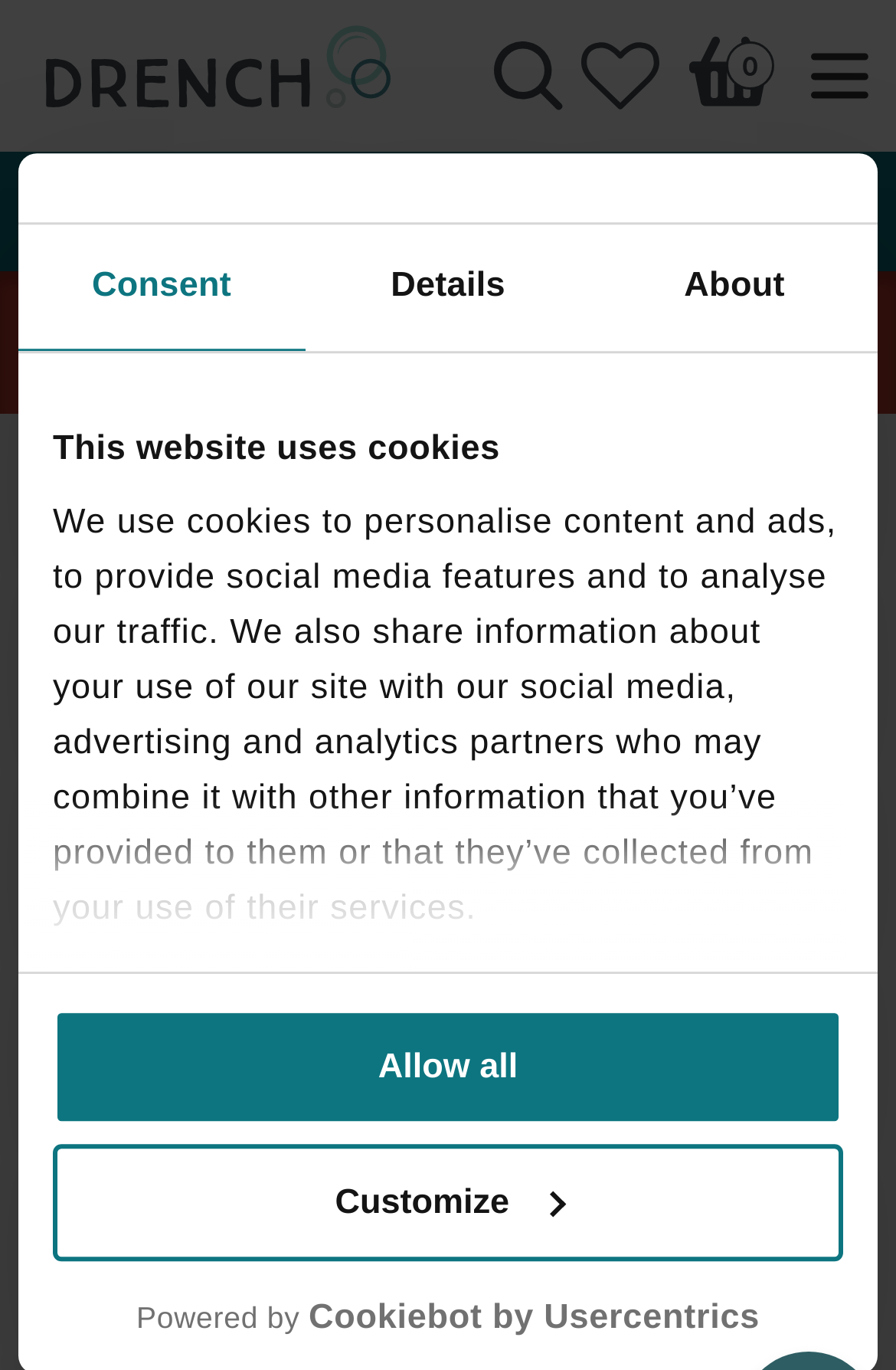Find the bounding box coordinates for the HTML element described in this sentence: "Wishlist". Provide the coordinates as four float numbers between 0 and 1, in the format [left, top, right, bottom].

[0.654, 0.03, 0.731, 0.081]